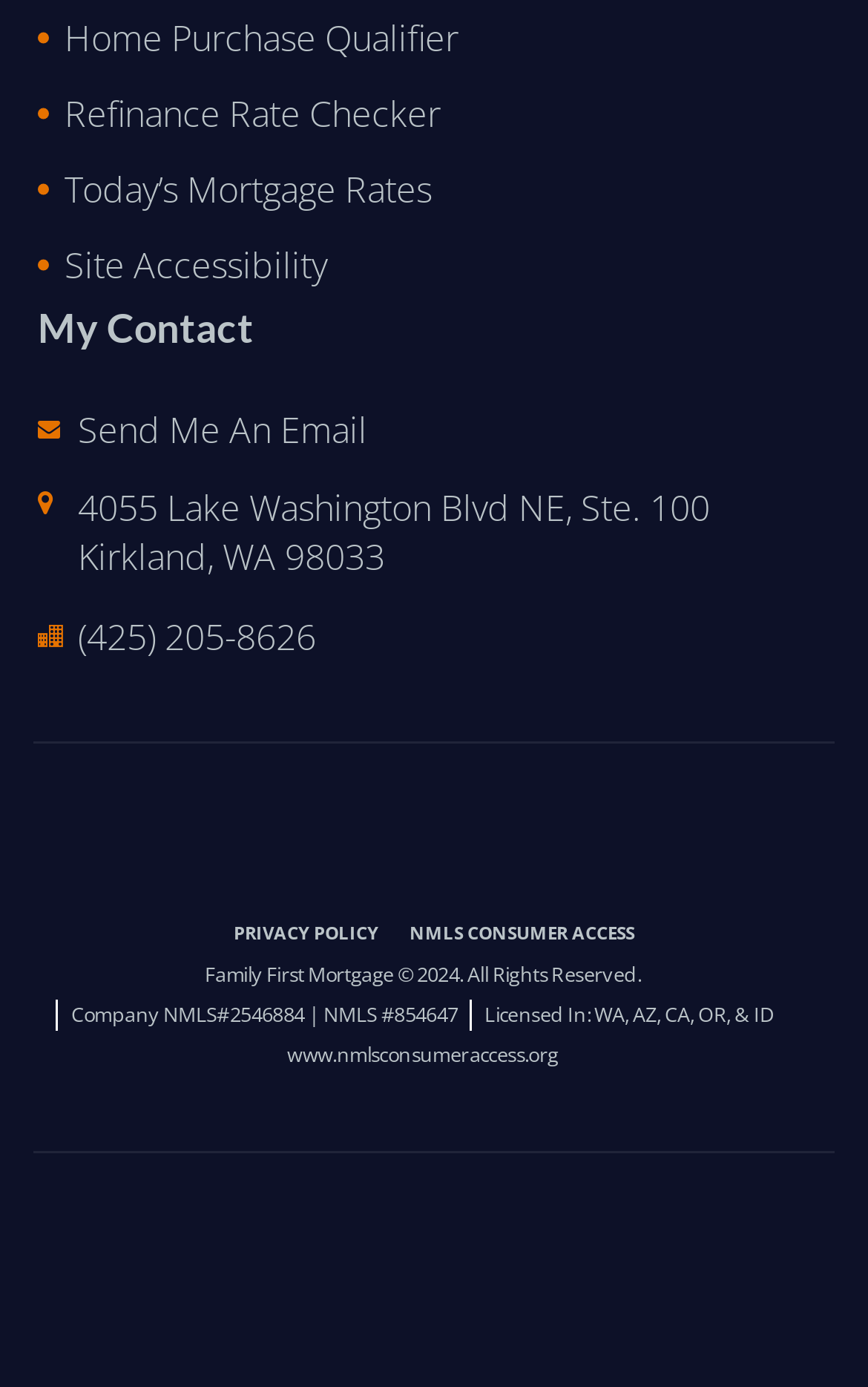Based on the element description "Send Me An Email", predict the bounding box coordinates of the UI element.

[0.09, 0.293, 0.423, 0.325]